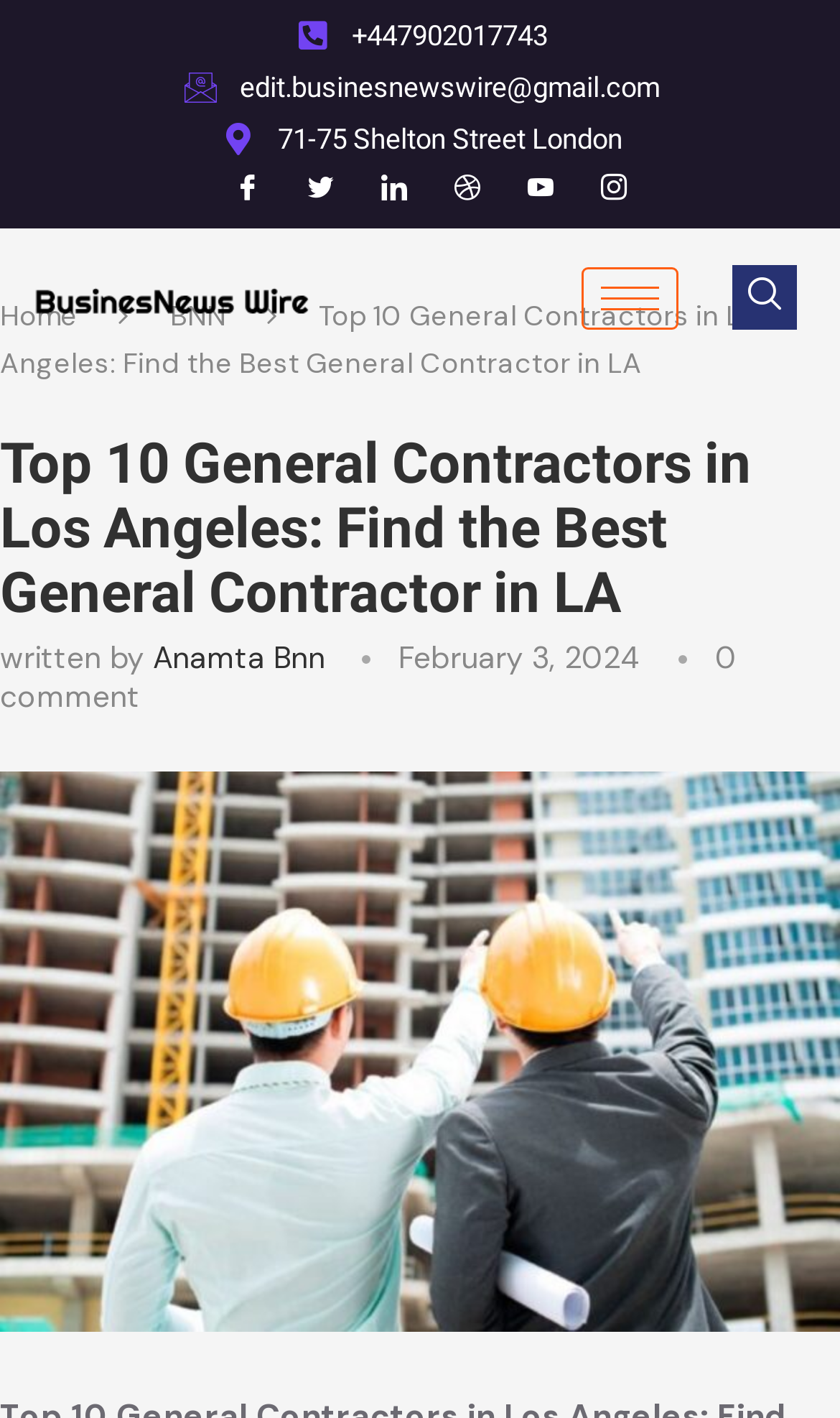Answer the question briefly using a single word or phrase: 
What is the date mentioned in the article?

February 3, 2024